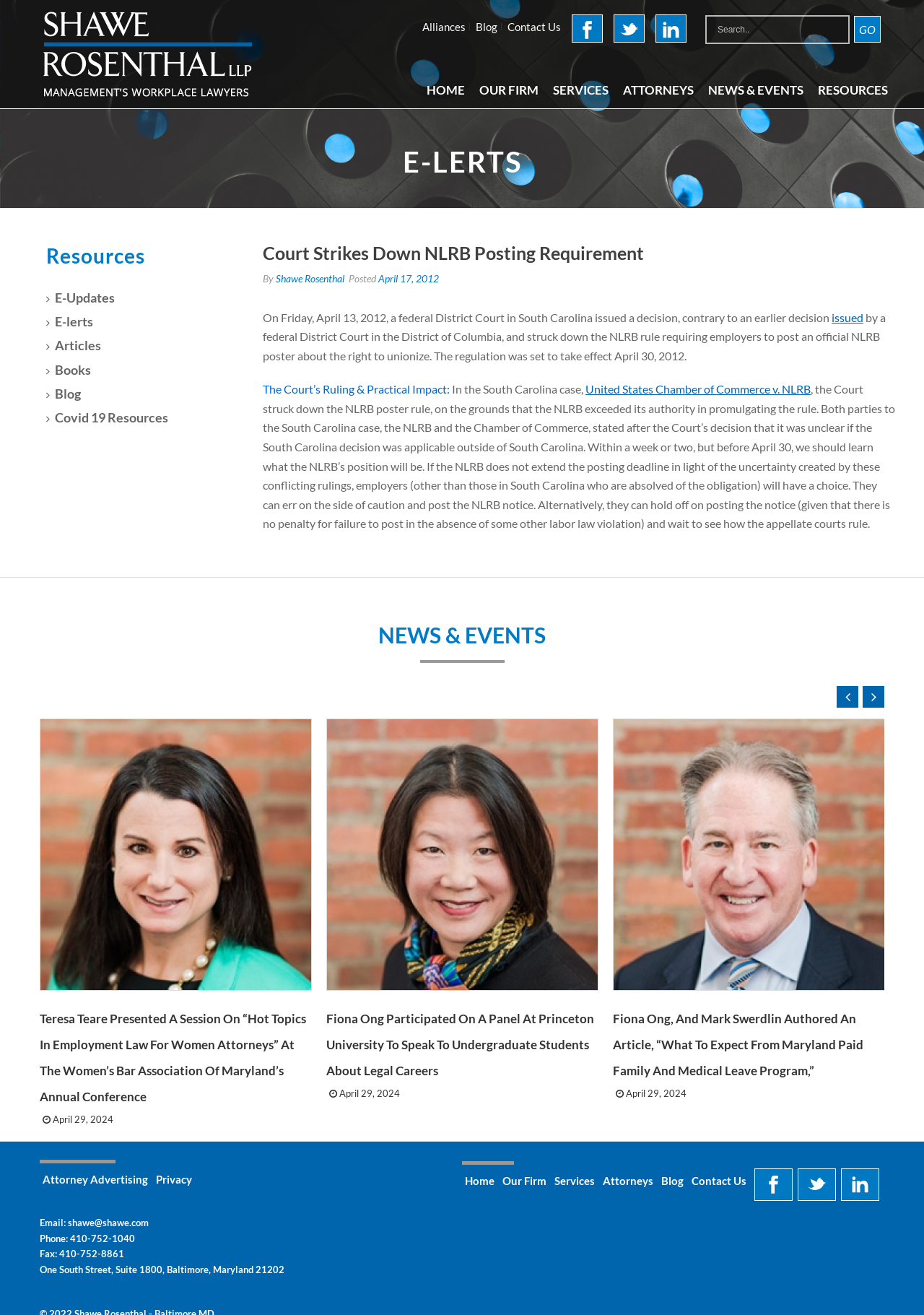Please determine the bounding box coordinates of the area that needs to be clicked to complete this task: 'Login to the system'. The coordinates must be four float numbers between 0 and 1, formatted as [left, top, right, bottom].

None